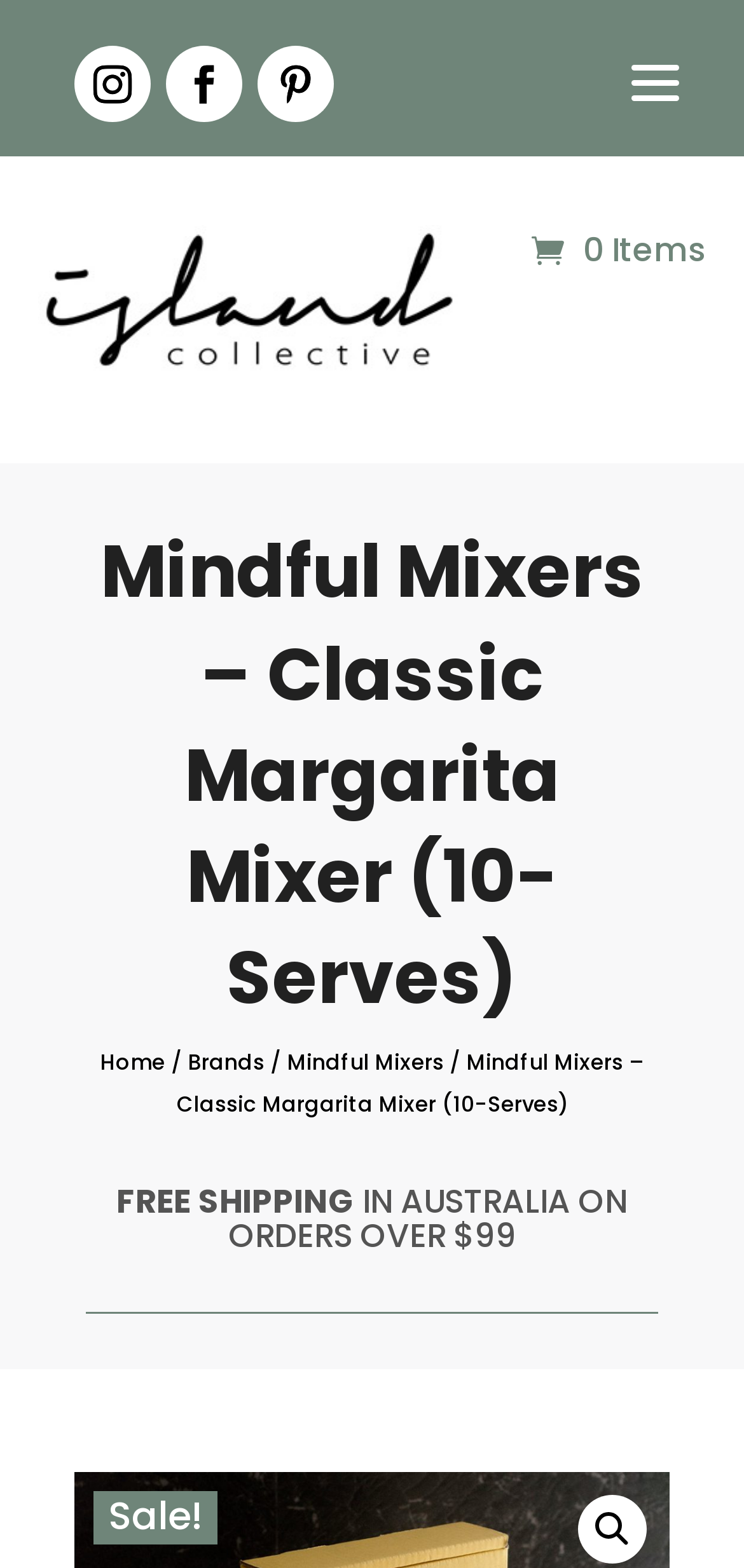What is the logo on the top left?
Refer to the image and answer the question using a single word or phrase.

Island Collective